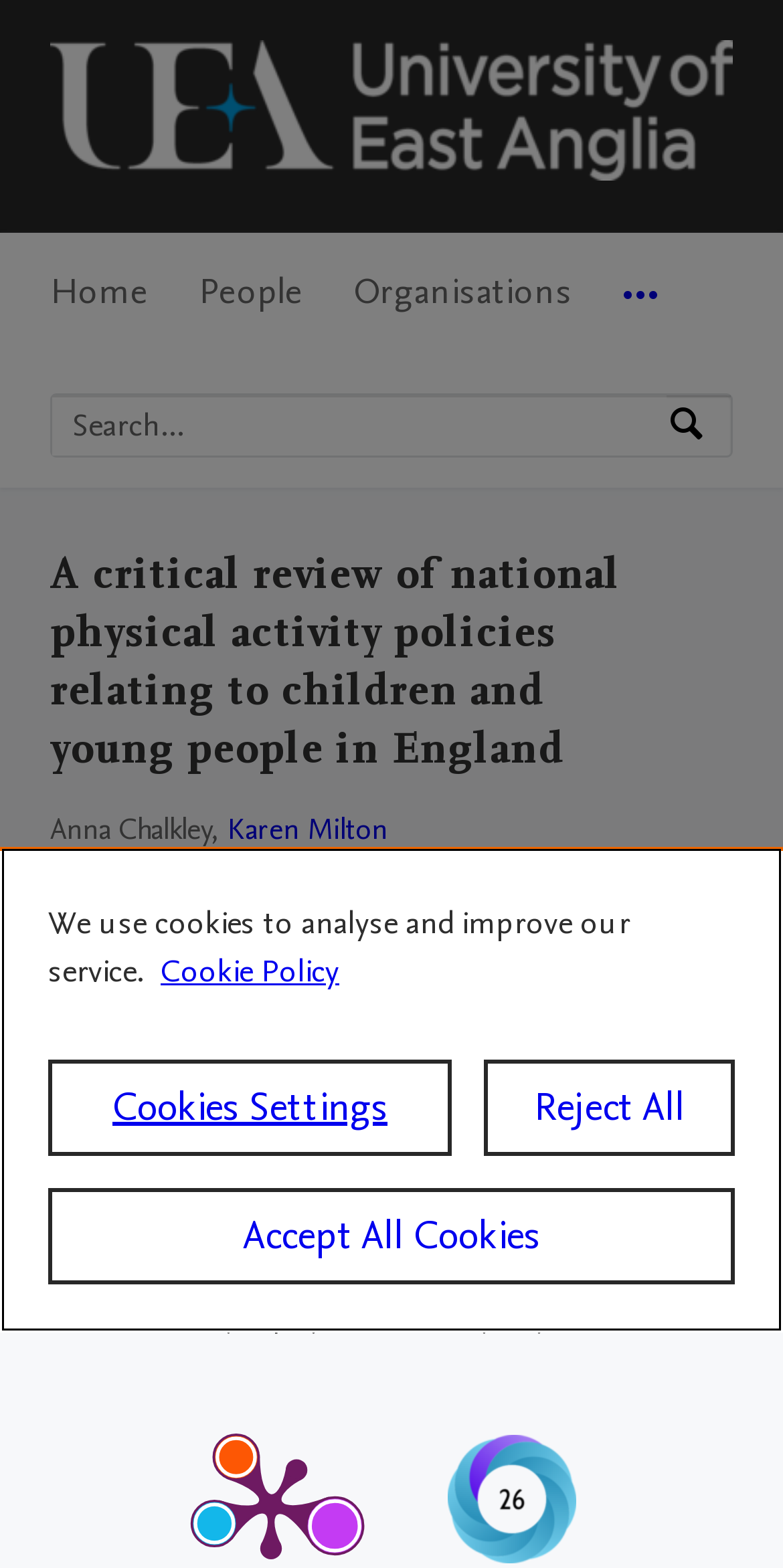Identify the bounding box coordinates of the region that needs to be clicked to carry out this instruction: "Read the article by Anna Chalkley". Provide these coordinates as four float numbers ranging from 0 to 1, i.e., [left, top, right, bottom].

[0.064, 0.515, 0.29, 0.541]